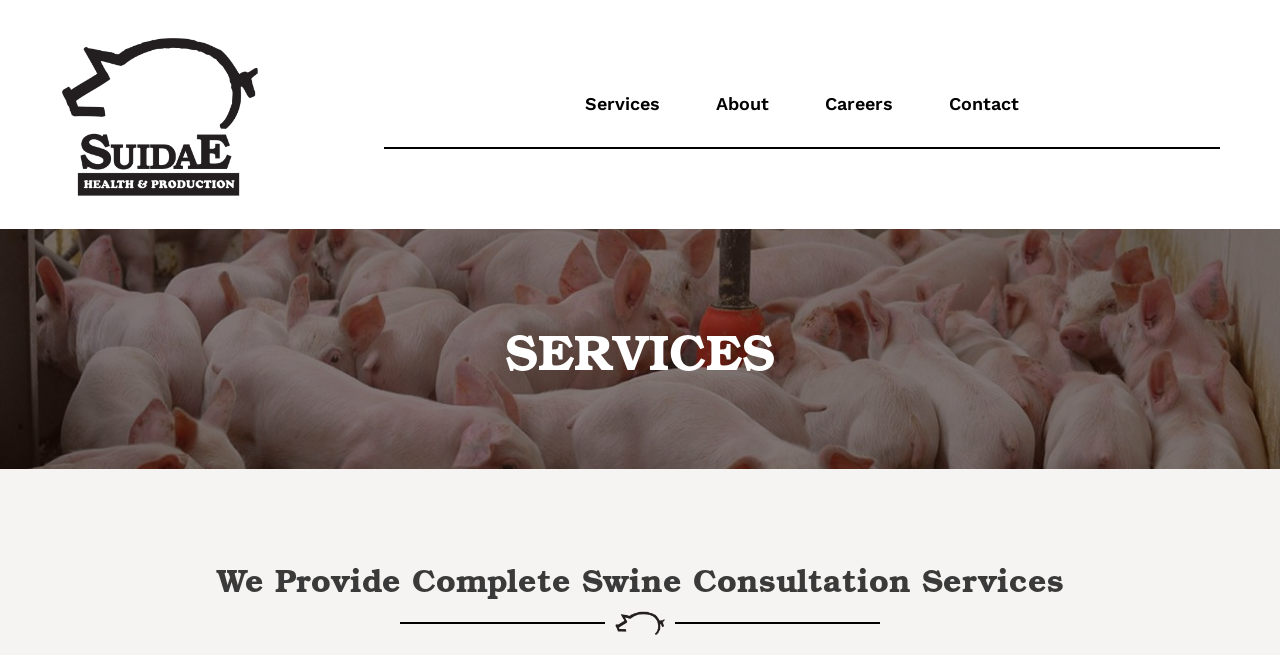What is the logo of Suidae Health & Production?
Refer to the screenshot and respond with a concise word or phrase.

Pig outline